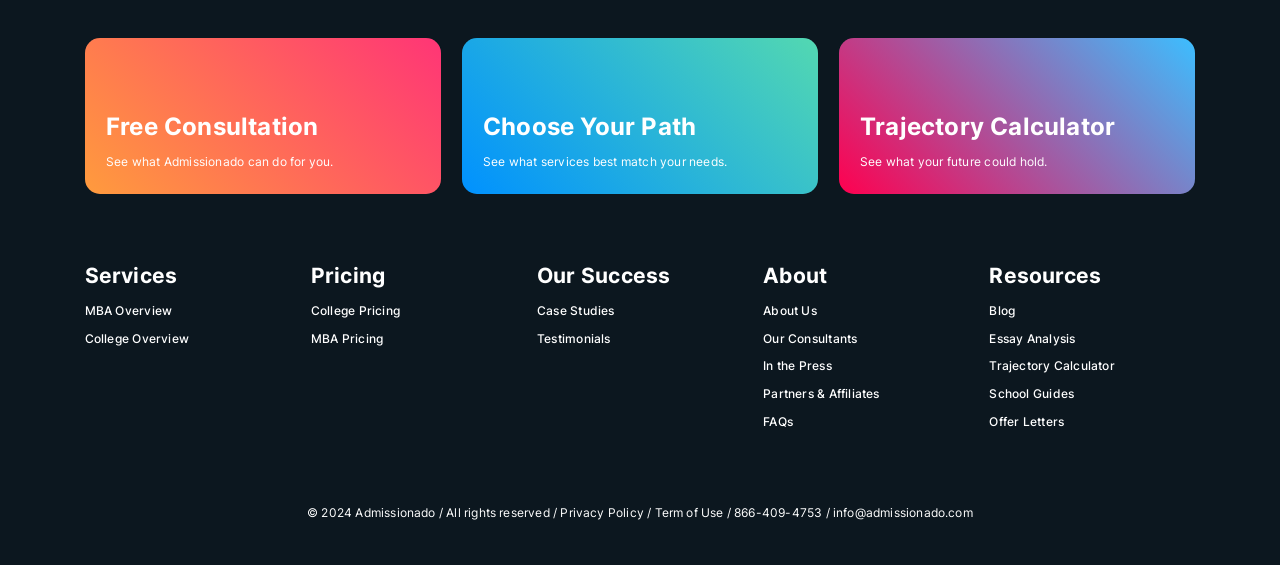How many resources are provided by Admissionado?
Kindly offer a detailed explanation using the data available in the image.

From the webpage, I can see that Admissionado provides five resources: Blog, Essay Analysis, Trajectory Calculator, School Guides, and Offer Letters. These are listed under the 'Resources' heading.